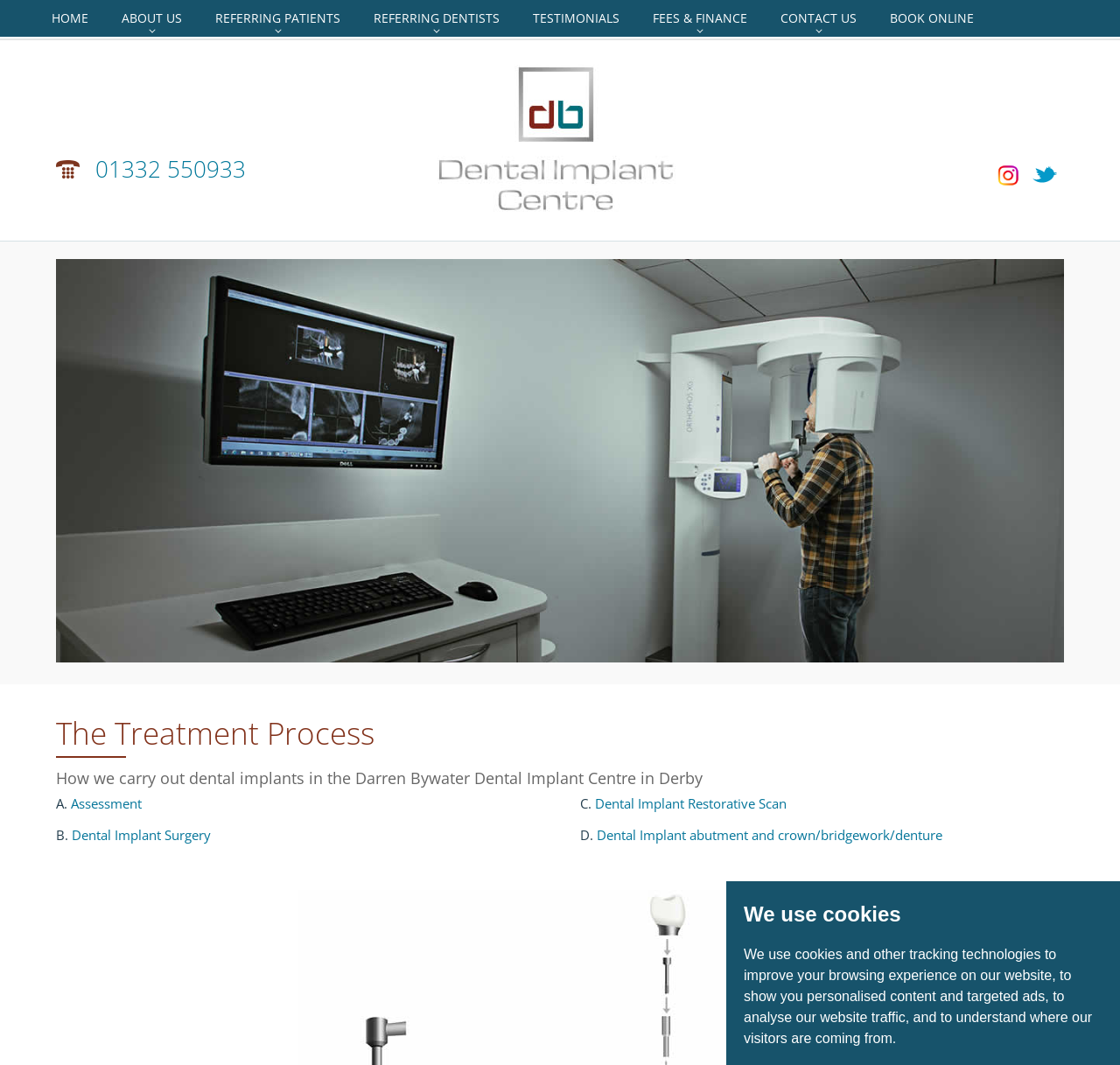Give a full account of the webpage's elements and their arrangement.

This webpage is about the dental implant treatment process at Darren Bywater Dental Implant Centre in Derby. At the top, there is a navigation menu with 7 links: "HOME", "ABOUT US", "REFERRING PATIENTS", "REFERRING DENTISTS", "TESTIMONIALS", "FEES & FINANCE", and "CONTACT US", followed by a "BOOK ONLINE" link. Below the navigation menu, there is a phone number "01332 550933" and a link to "Darren Bywater Dental Care" with a corresponding image. 

On the top-right corner, there are two social media links: "Twitter" and "Instagram". A cookie policy notification is displayed at the bottom of the page. 

The main content of the webpage is divided into sections. The first section is titled "The Treatment Process" and is followed by a heading that explains how dental implants are carried out at the centre. Below the heading, there are four steps labeled "A", "B", "C", and "D", each with a corresponding link: "Assessment", "Dental Implant Surgery", "Dental Implant Restorative Scan", and "Dental Implant abutment and crown/bridgework/denture", respectively.